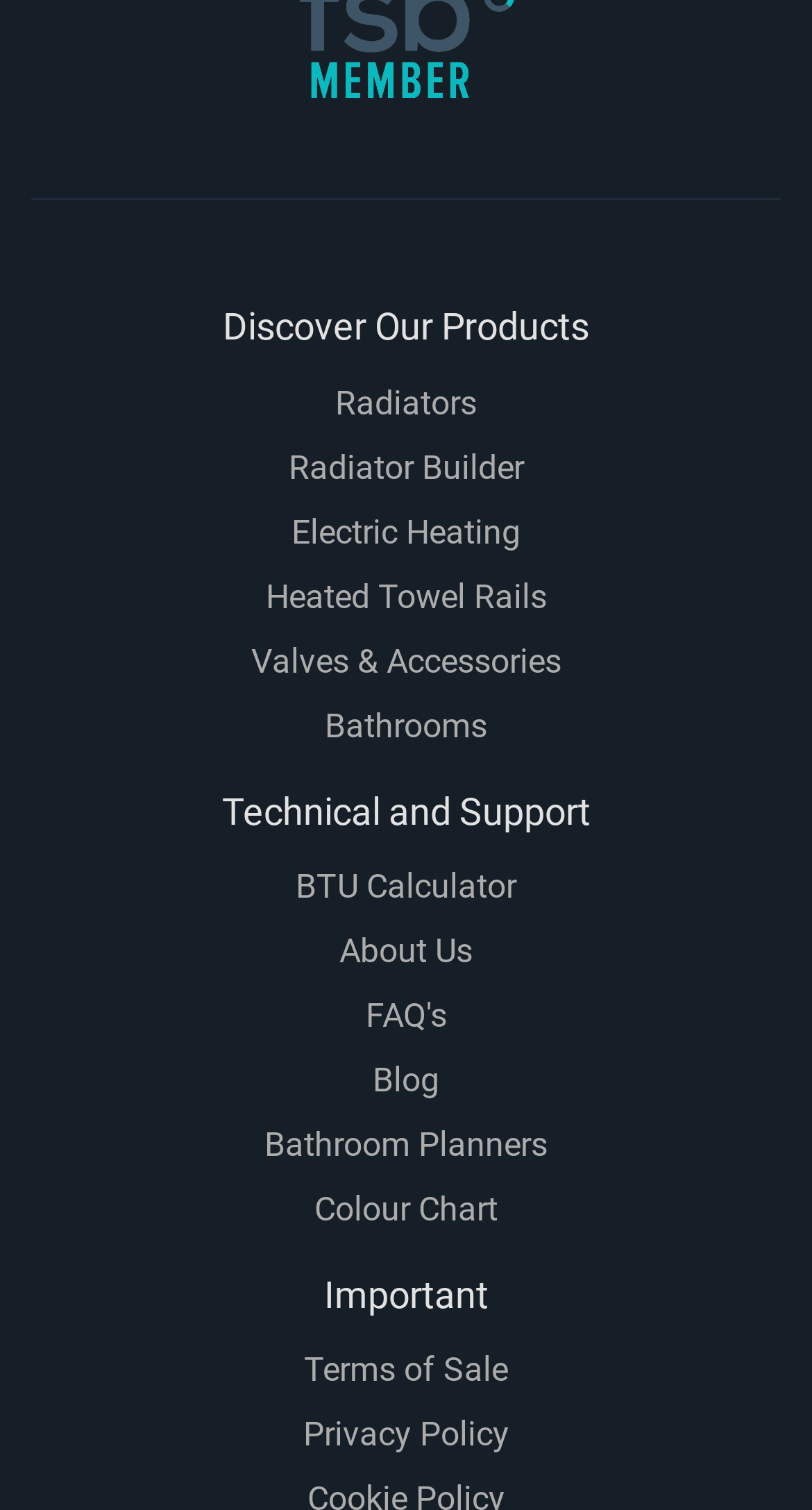Use the information in the screenshot to answer the question comprehensively: What is the 'Colour Chart' for?

The 'Colour Chart' link is located near the 'Bathroom Planners' link, suggesting that it is a tool provided by the website to assist customers with planning and designing their bathrooms, including selecting colours for their bathroom fixtures and accessories.